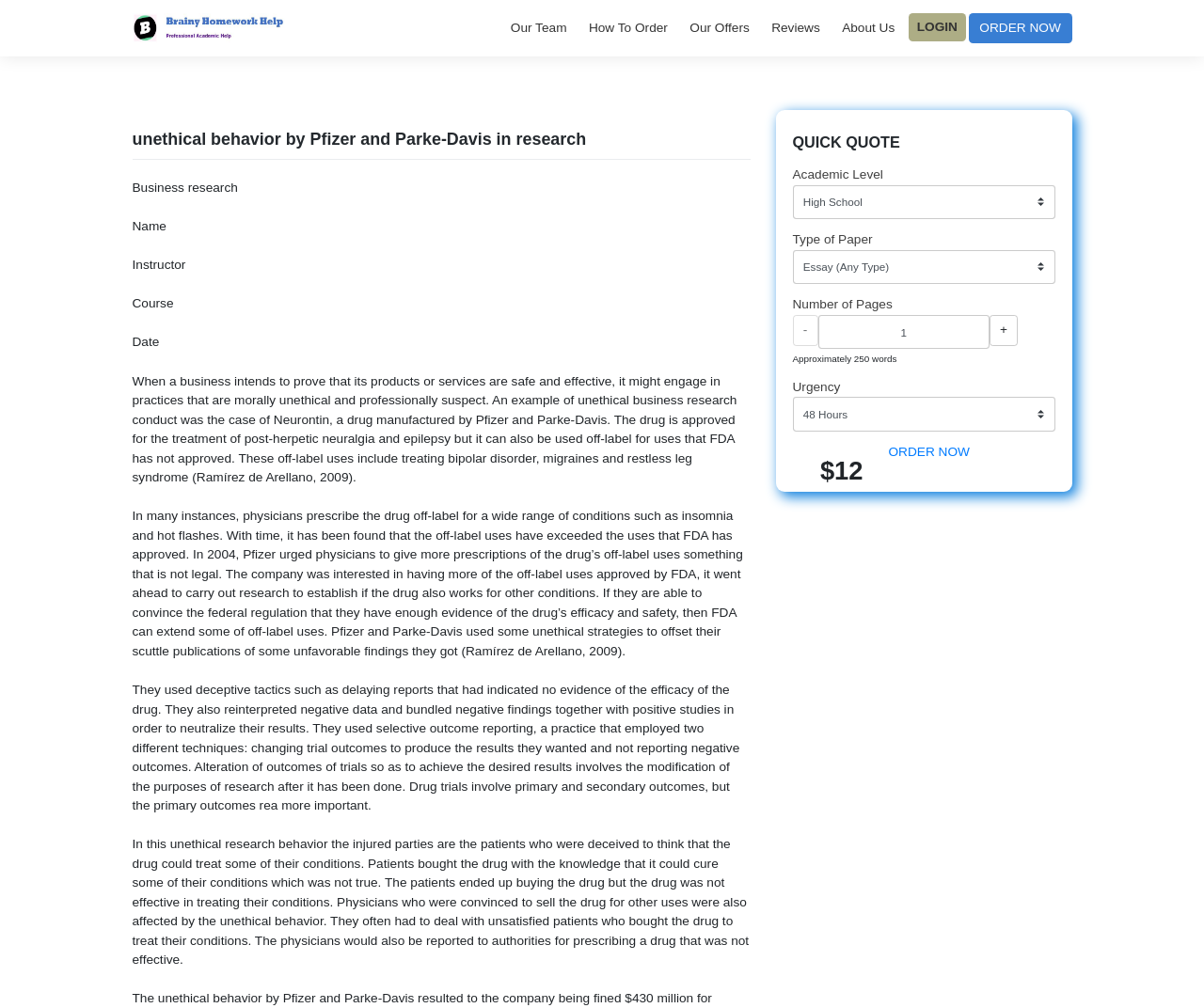Locate the bounding box of the UI element described by: "+" in the given webpage screenshot.

[0.913, 0.347, 0.939, 0.381]